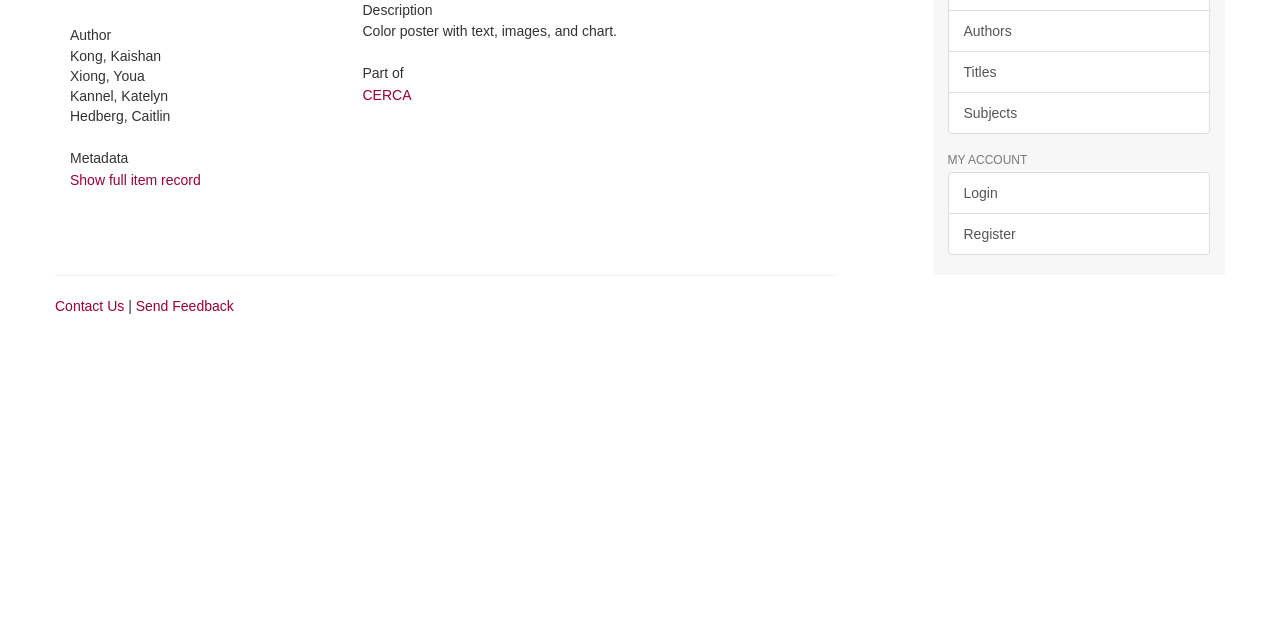Extract the bounding box for the UI element that matches this description: "Show full item record".

[0.055, 0.268, 0.157, 0.293]